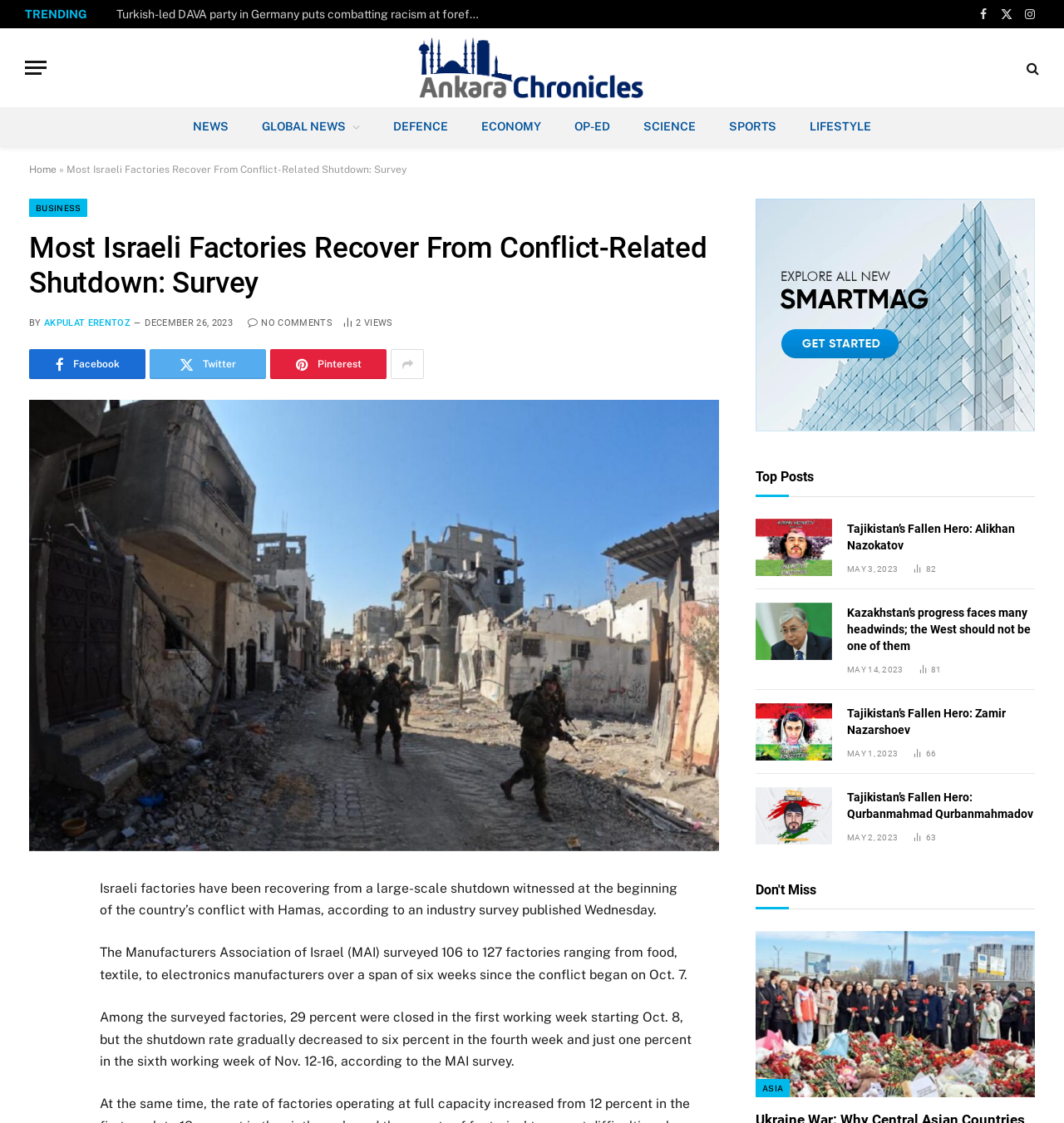How many article views does the article 'Tajikistan’s Fallen Hero: Alikhan Nazokatov' have?
Using the screenshot, give a one-word or short phrase answer.

82